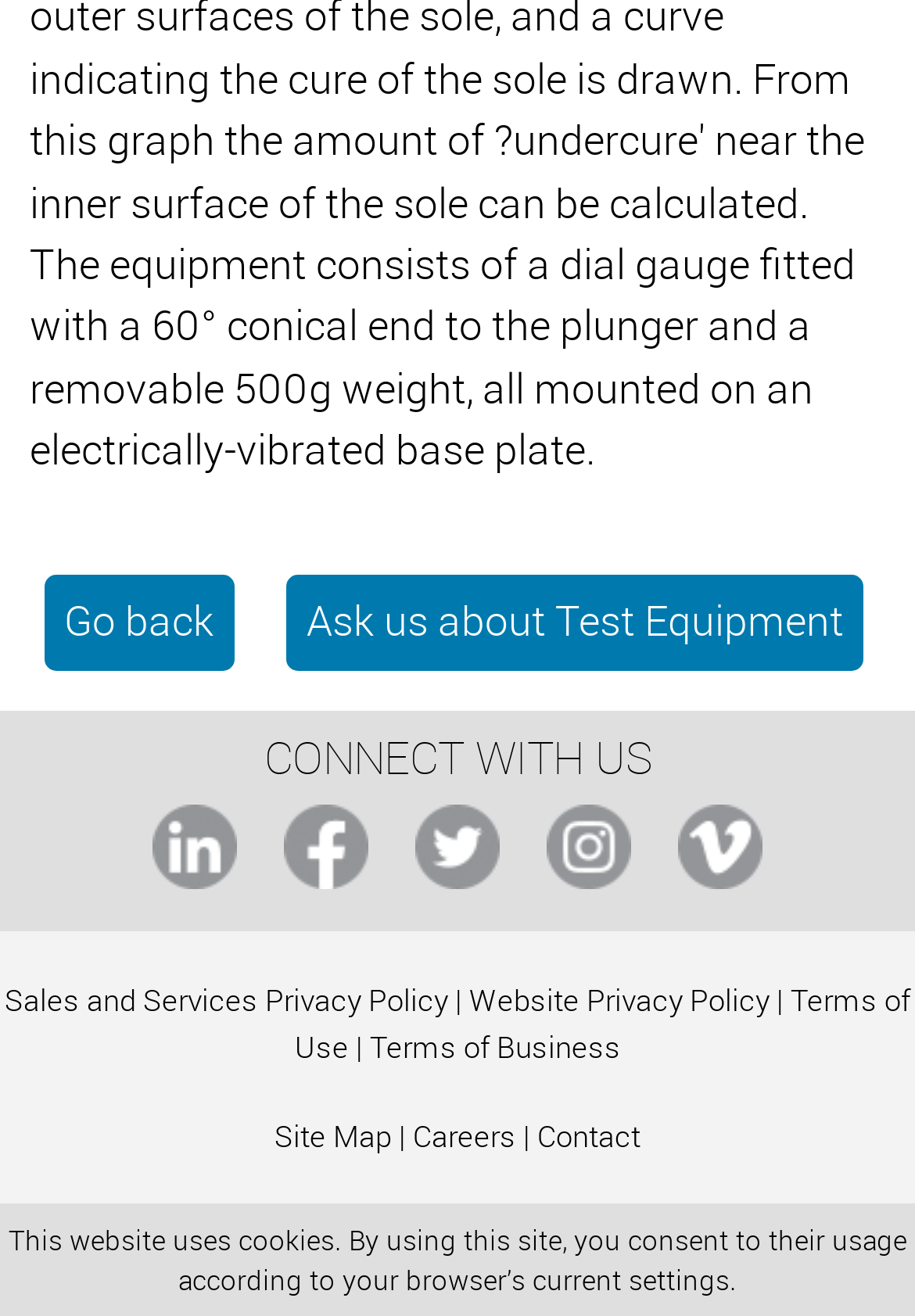How many privacy policy links are available?
Use the image to answer the question with a single word or phrase.

2